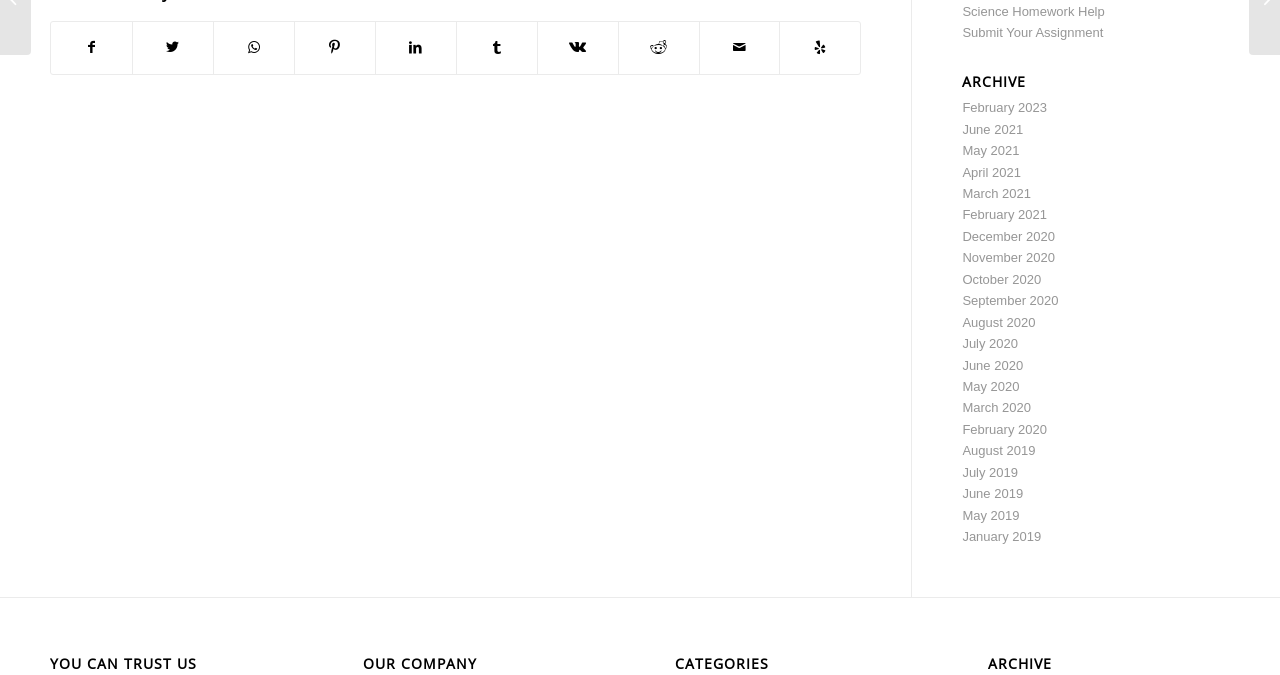Please determine the bounding box coordinates for the UI element described here. Use the format (top-left x, top-left y, bottom-right x, bottom-right y) with values bounded between 0 and 1: March 2021

[0.752, 0.276, 0.806, 0.298]